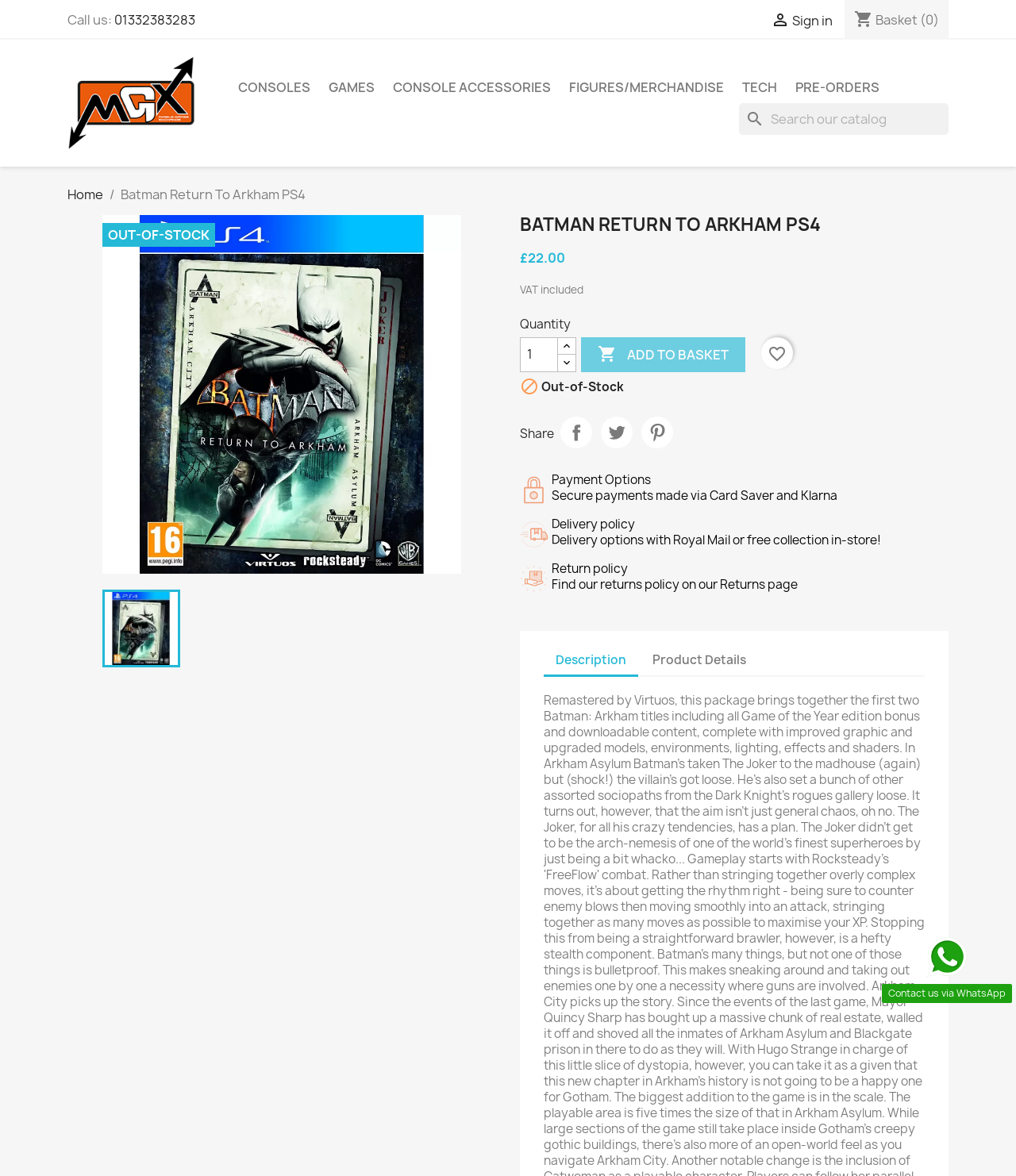Please extract the title of the webpage.

BATMAN RETURN TO ARKHAM PS4